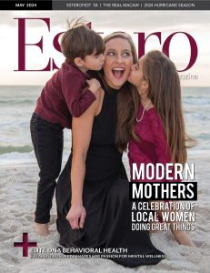Is the title of the magazine 'Elite DNA Behavioral Health'?
Analyze the image and deliver a detailed answer to the question.

The caption states that 'Elite DNA Behavioral Health' is a prominent feature of the magazine, but it is not the title of the magazine. The title of the magazine is 'Estero Life Magazine'.